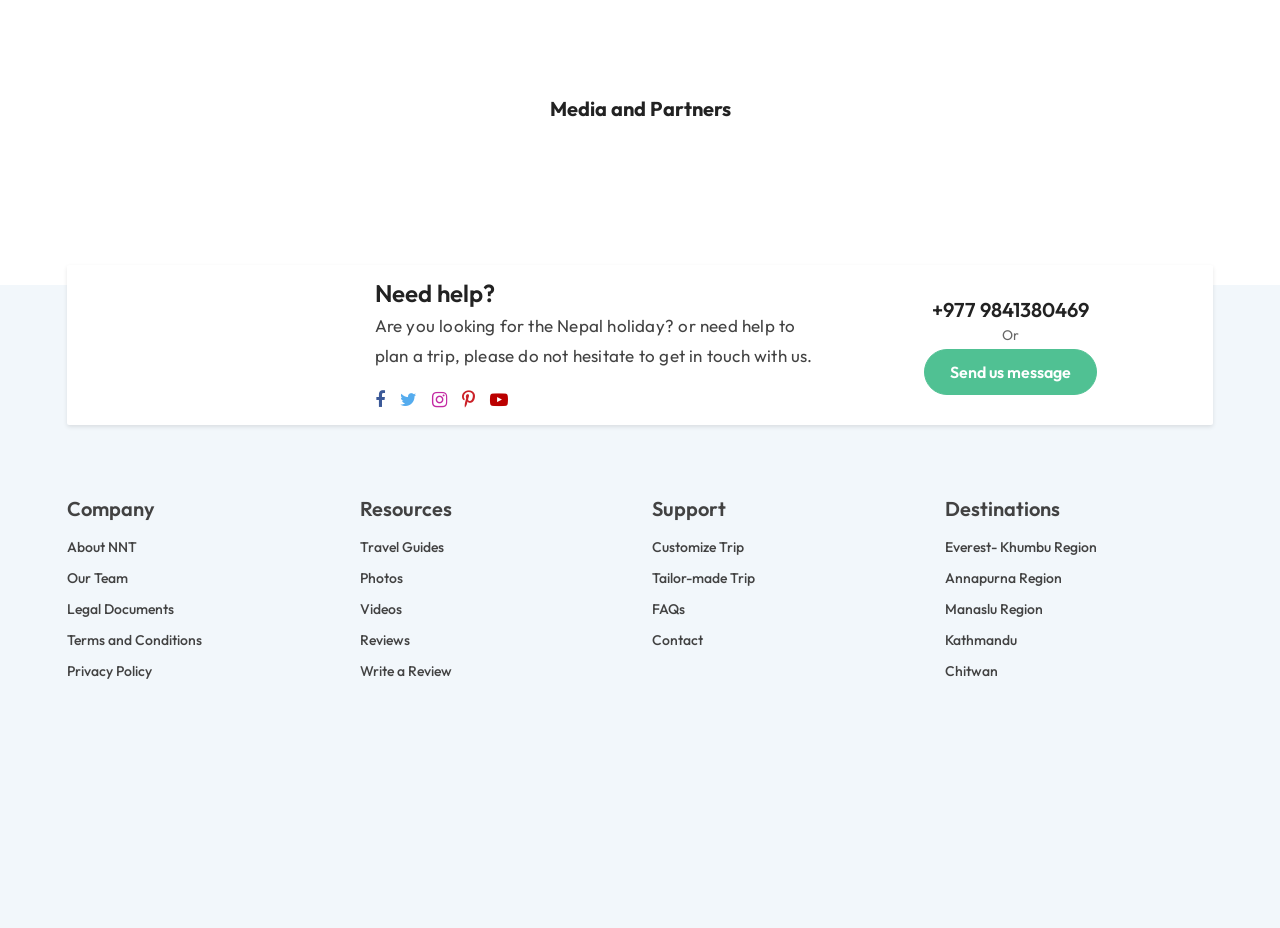Find the bounding box coordinates of the element to click in order to complete this instruction: "Send us a message". The bounding box coordinates must be four float numbers between 0 and 1, denoted as [left, top, right, bottom].

[0.721, 0.376, 0.857, 0.425]